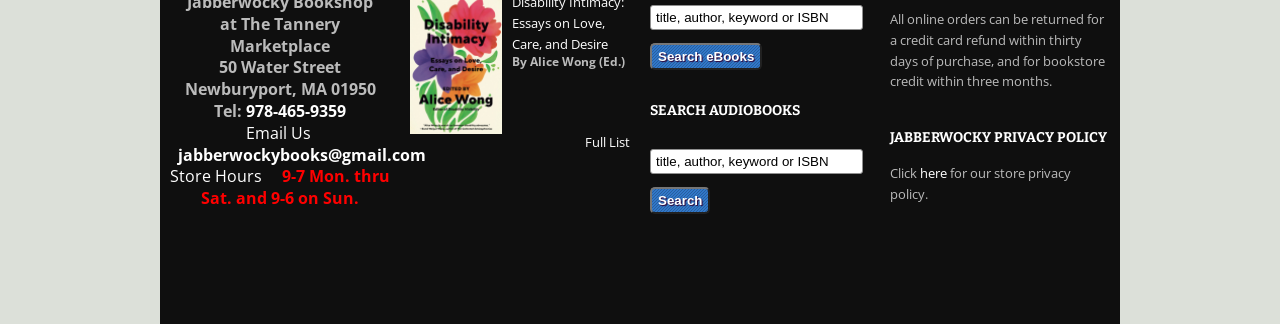Determine the bounding box coordinates of the target area to click to execute the following instruction: "Enter title or author."

[0.508, 0.015, 0.674, 0.093]